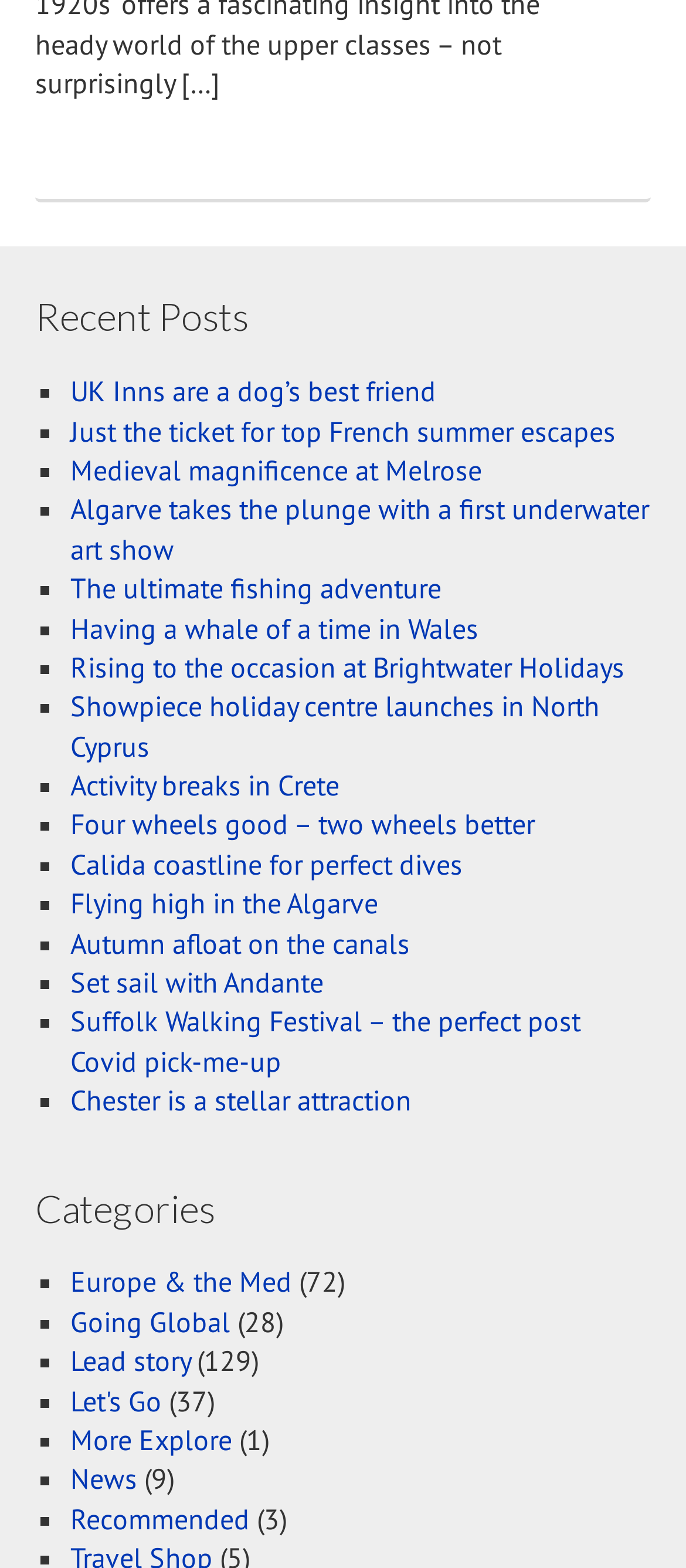How many articles are listed under the 'Lead story' category?
Kindly give a detailed and elaborate answer to the question.

The webpage lists the 'Lead story' category with a static text element showing the number '129', which indicates that there are 129 articles under this category.